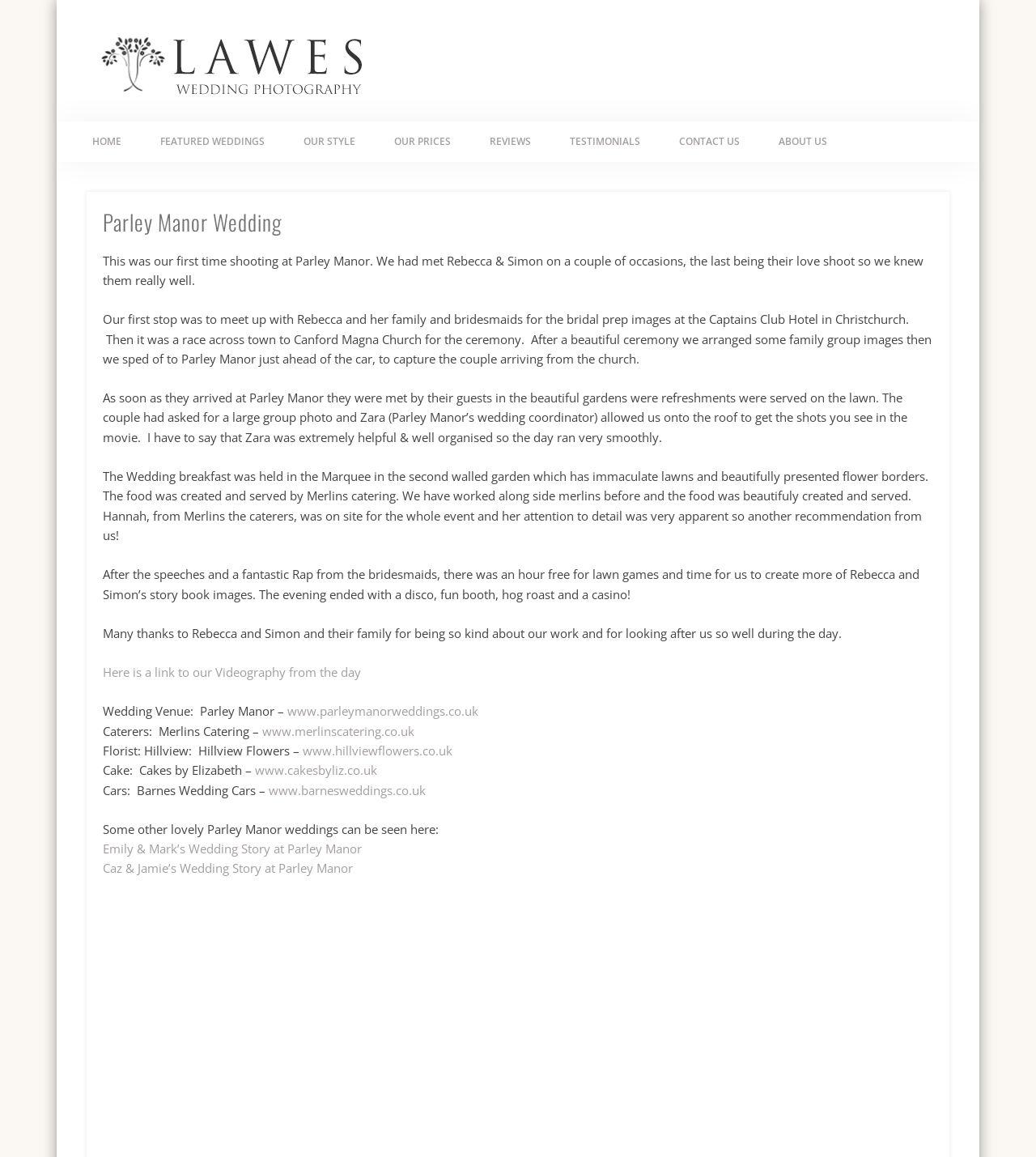Determine the bounding box coordinates of the section I need to click to execute the following instruction: "Click on the 'HOME' link". Provide the coordinates as four float numbers between 0 and 1, i.e., [left, top, right, bottom].

[0.07, 0.105, 0.136, 0.14]